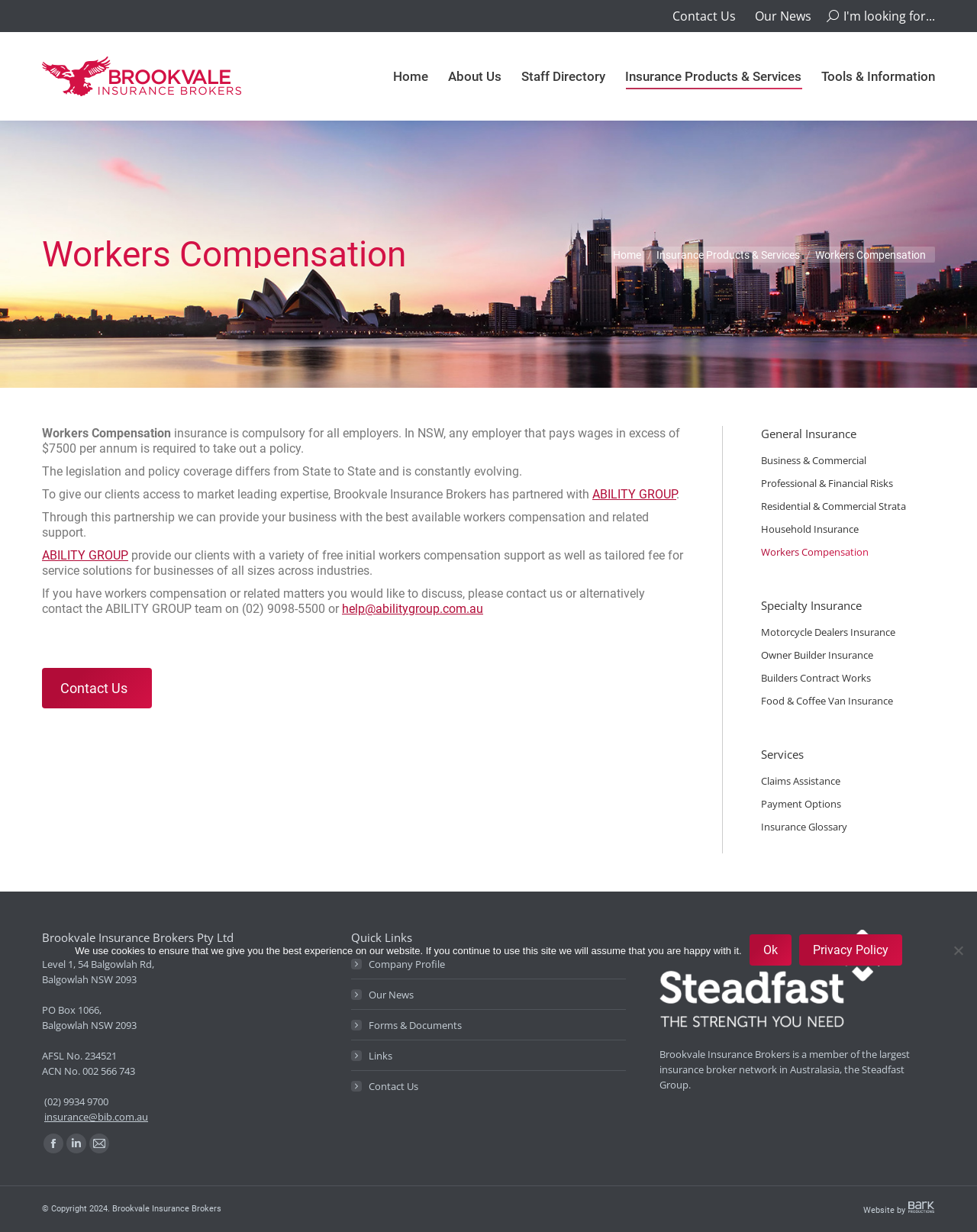Provide a thorough description of this webpage.

The webpage is about Brookvale Insurance Brokers, a company that provides workers compensation and related support to businesses. At the top of the page, there is a navigation menu with links to "Contact Us", "Our News", and a search bar. Below the navigation menu, there is a logo of Brookvale Insurance Brokers and a link to the "Home" page.

The main content of the page is divided into two sections. The left section has a heading "Workers Compensation" and provides information about workers compensation insurance, including the legislation and policy coverage in different states. It also mentions the partnership between Brookvale Insurance Brokers and ABILITY GROUP, which provides market-leading expertise in workers compensation.

The right section has a heading "General Insurance" and lists various types of insurance products and services offered by Brookvale Insurance Brokers, including business and commercial insurance, professional and financial risks, residential and commercial strata, household insurance, and specialty insurance. There are also links to services such as claims assistance, payment options, and insurance glossary.

At the bottom of the page, there is a footer section that provides contact information, including the company's address, phone number, and email address. There are also links to the company's social media pages and a quick links section that provides access to company profile, news, forms and documents, and contact us page.

Additionally, there is a cookie notice dialog that appears at the bottom of the page, informing users that the website uses cookies to ensure the best experience.